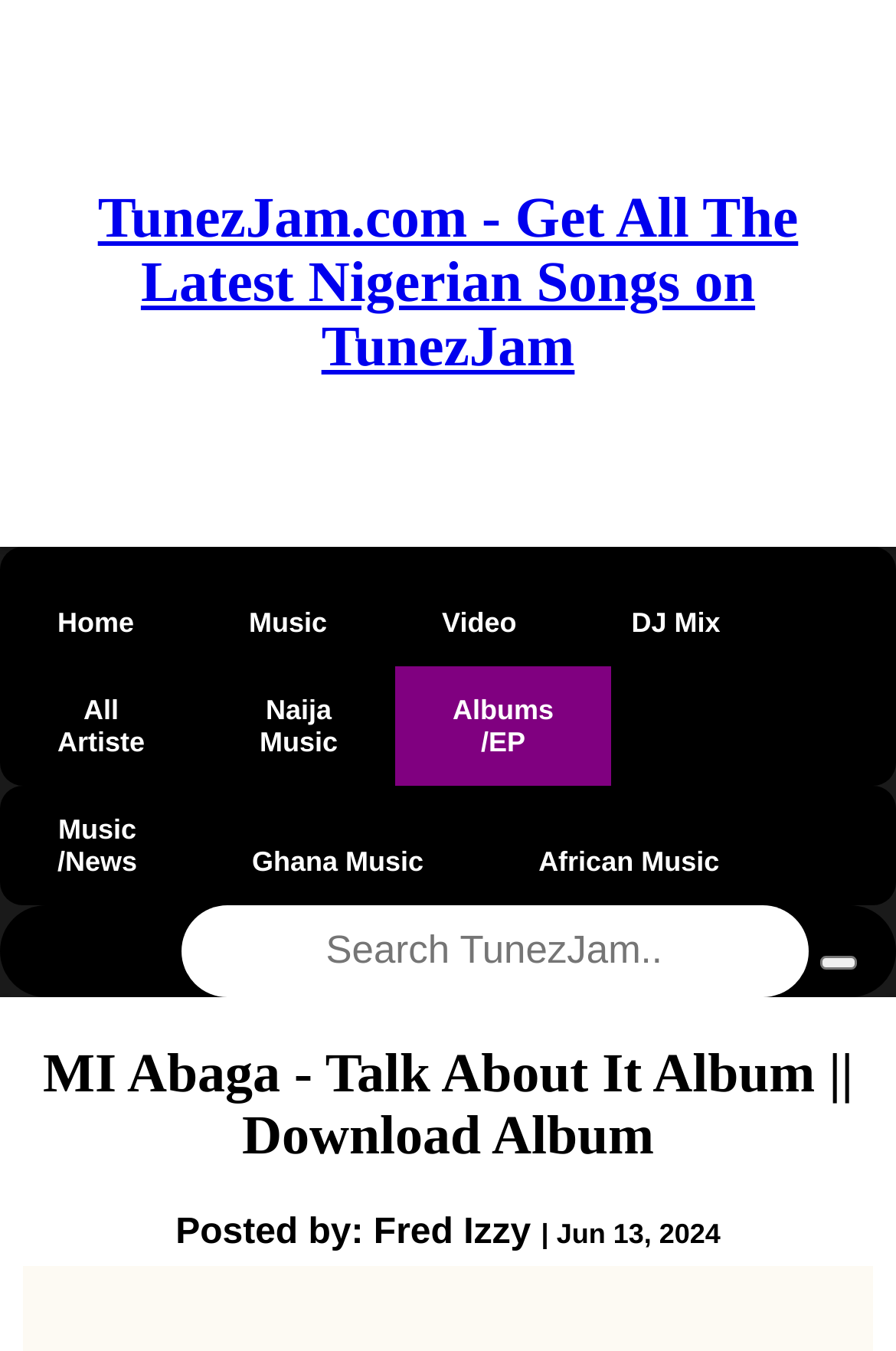Answer the following in one word or a short phrase: 
What type of content can be searched on this website?

Music